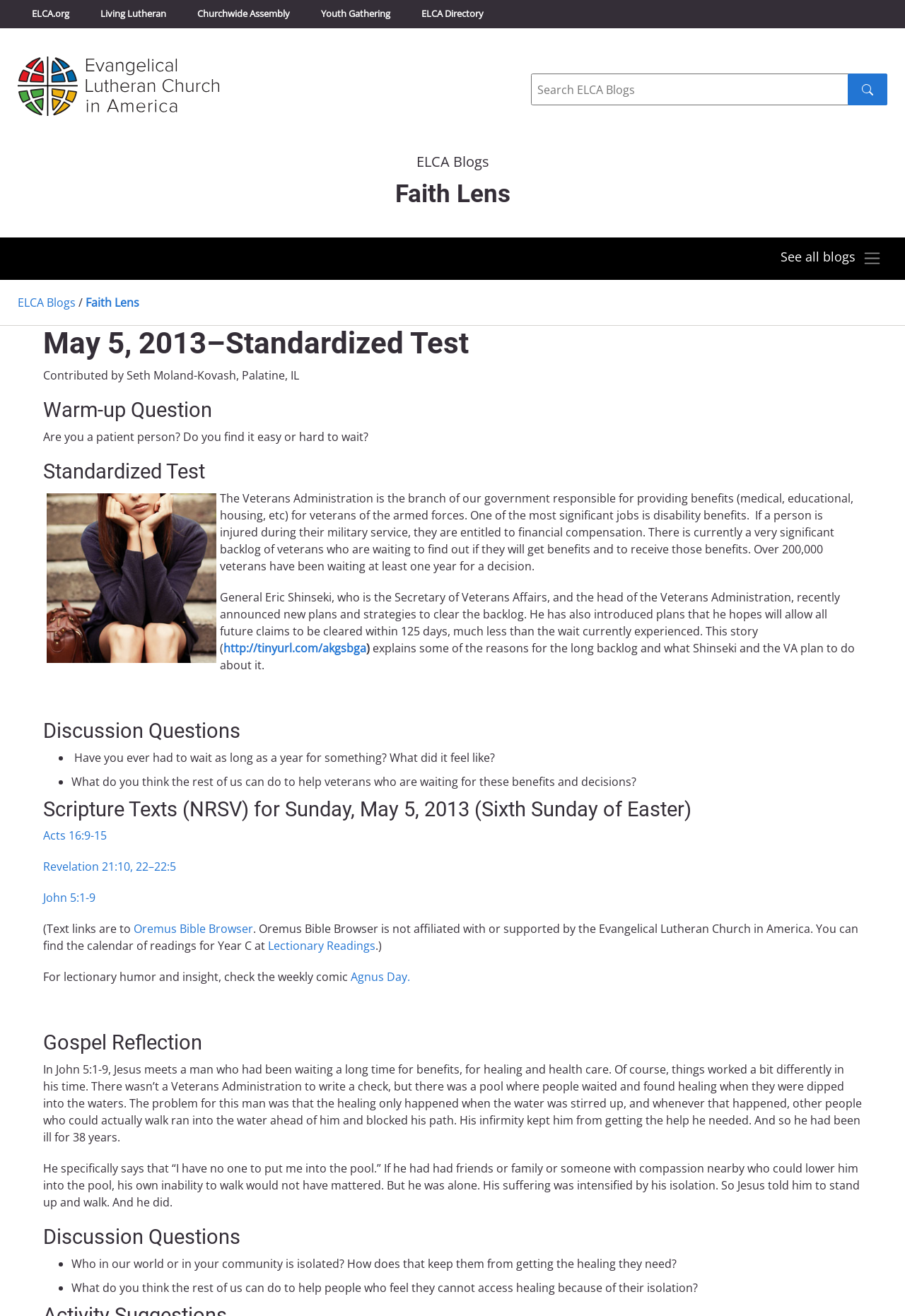What is the story of the man in John 5:1-9?
Look at the image and respond with a one-word or short-phrase answer.

He was ill for 38 years